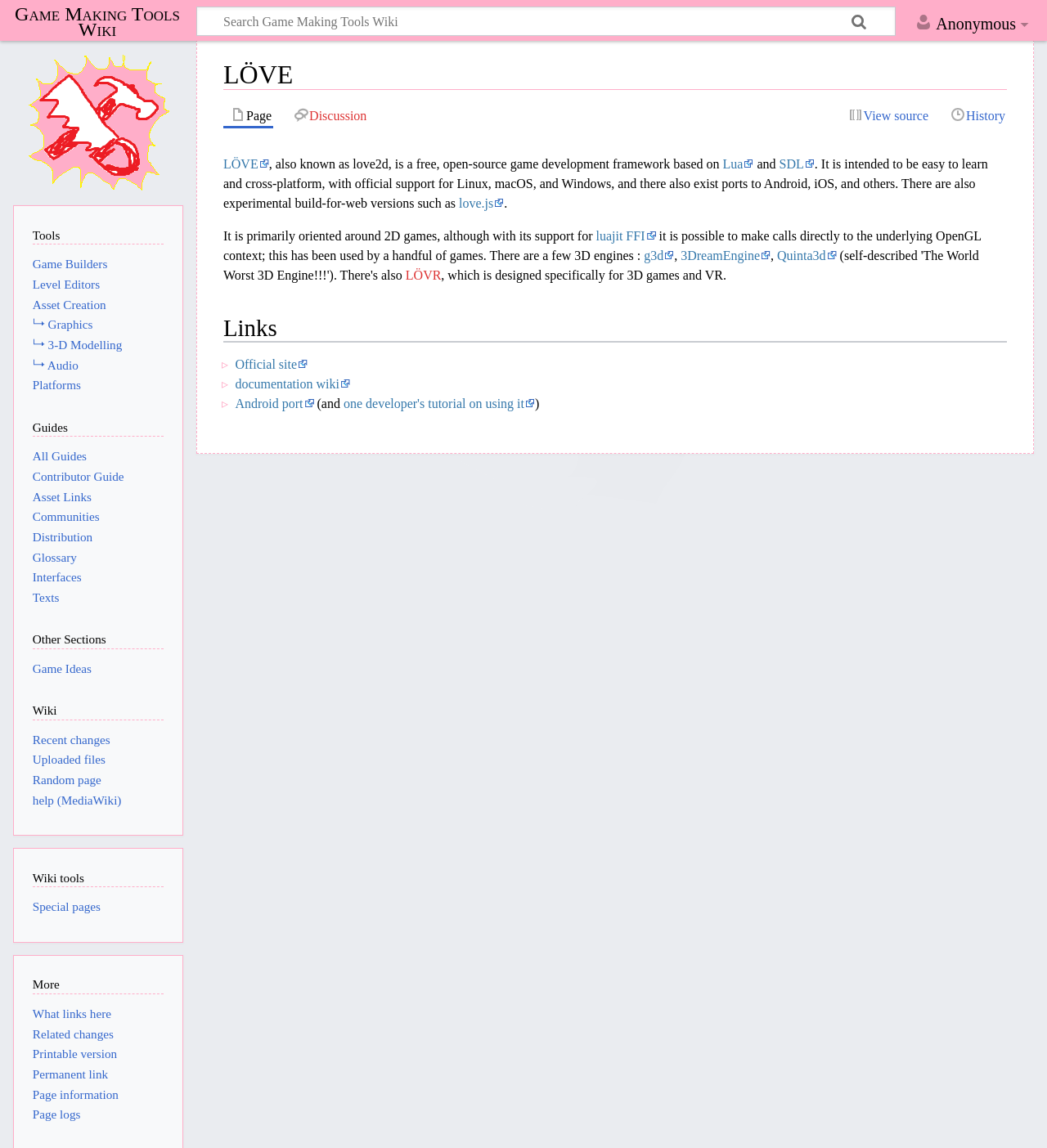Specify the bounding box coordinates (top-left x, top-left y, bottom-right x, bottom-right y) of the UI element in the screenshot that matches this description: What links here

[0.031, 0.877, 0.106, 0.889]